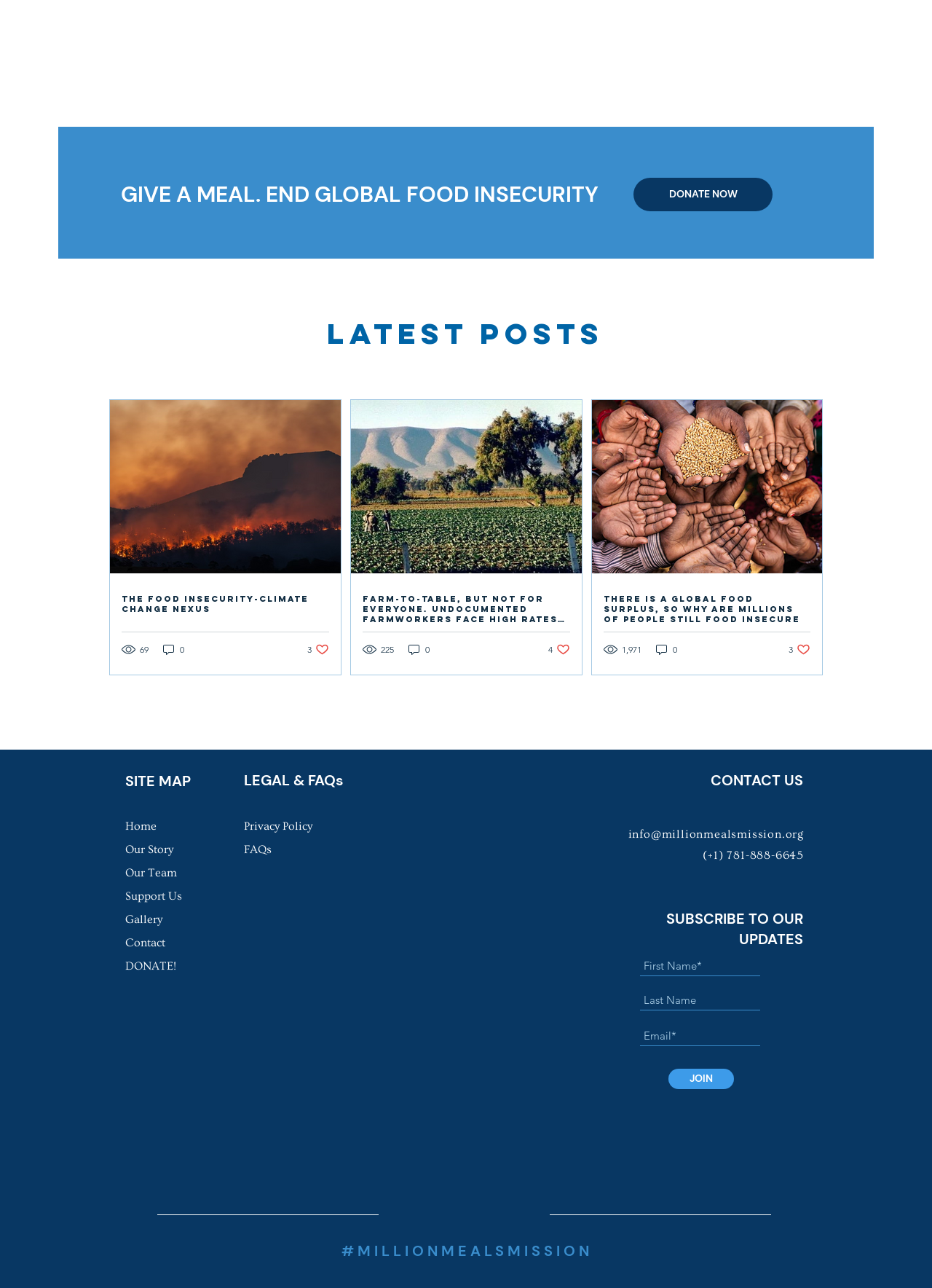How many posts are listed on this webpage? Using the information from the screenshot, answer with a single word or phrase.

3